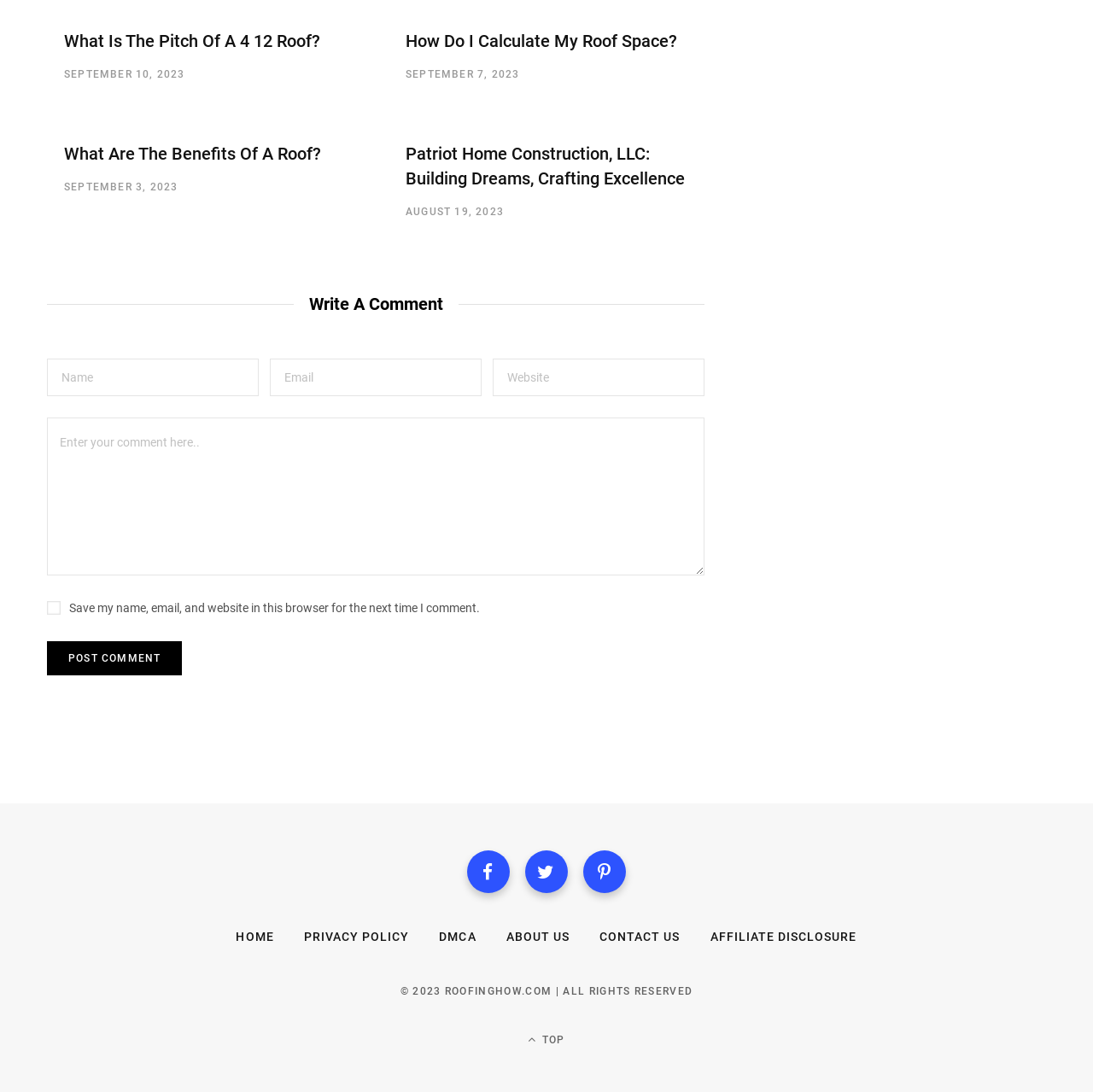Please find the bounding box coordinates of the element's region to be clicked to carry out this instruction: "Click on the 'HOME' link".

[0.216, 0.852, 0.251, 0.864]